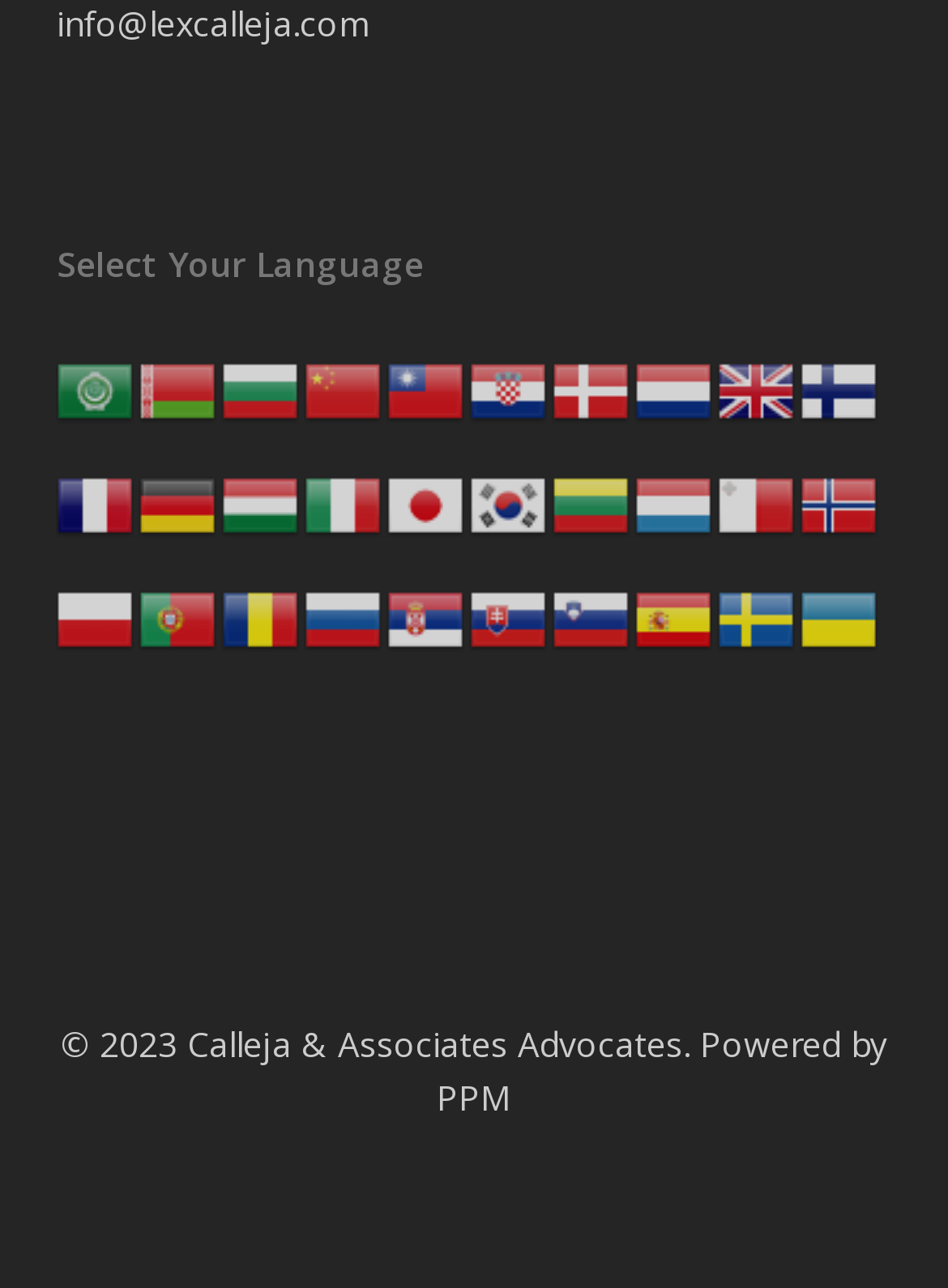Use a single word or phrase to respond to the question:
What is the purpose of the language selection links?

To select a language